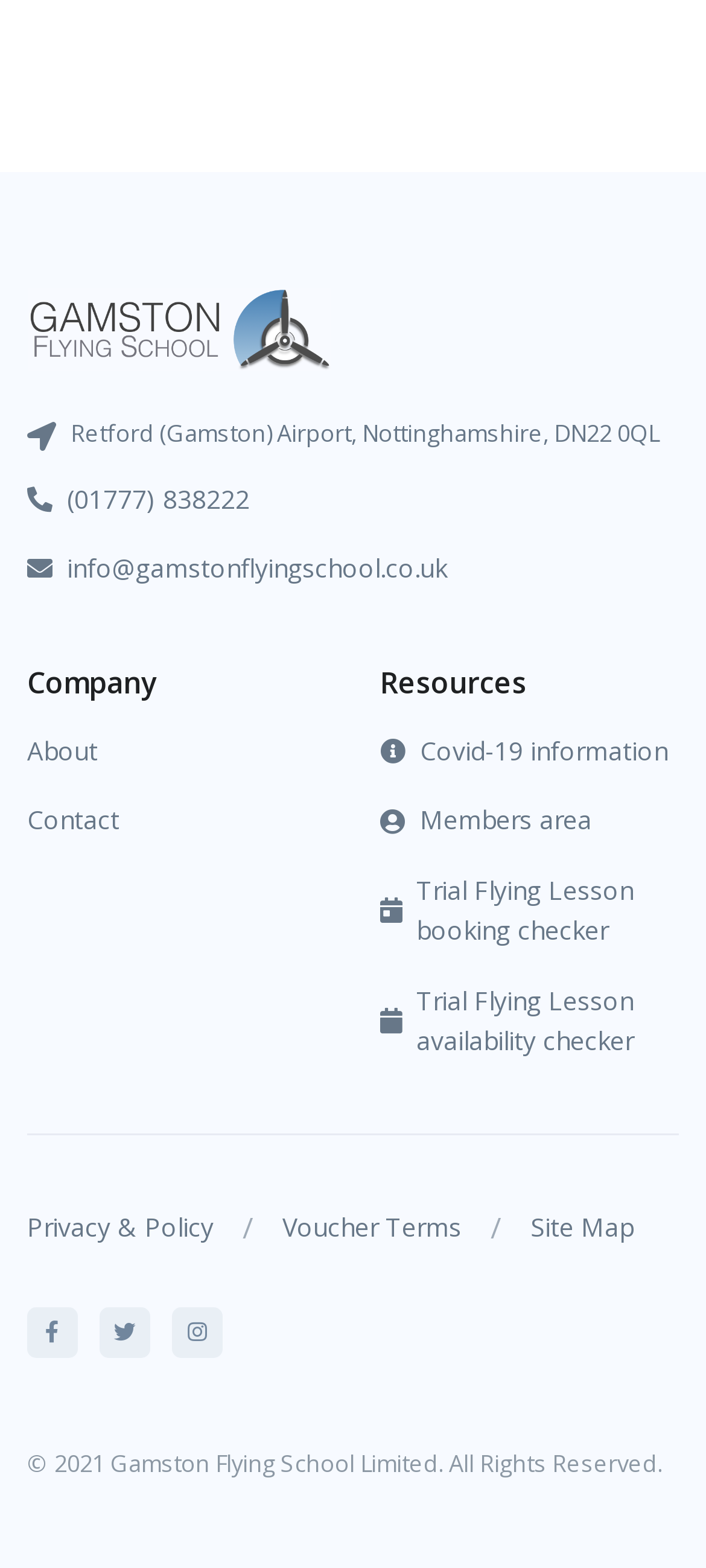Locate the bounding box coordinates of the clickable area to execute the instruction: "View company information". Provide the coordinates as four float numbers between 0 and 1, represented as [left, top, right, bottom].

[0.038, 0.457, 0.462, 0.502]